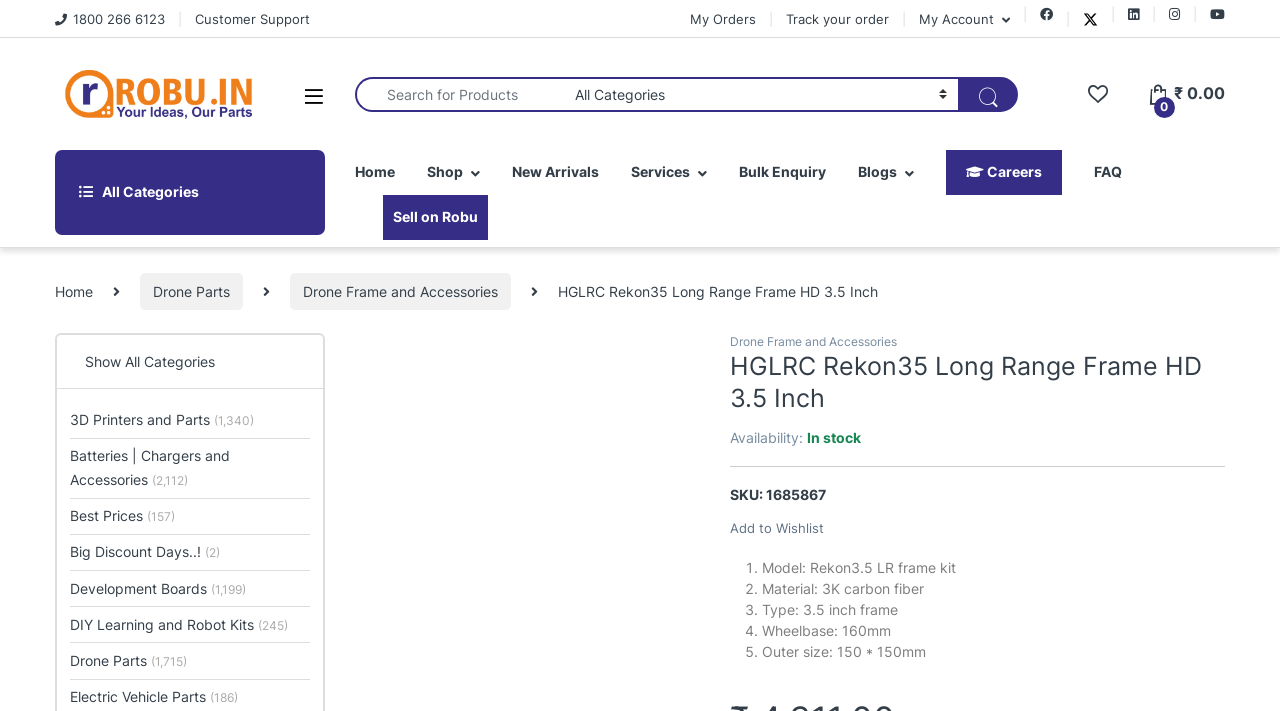How many categories are listed on the webpage?
Respond to the question with a single word or phrase according to the image.

Multiple